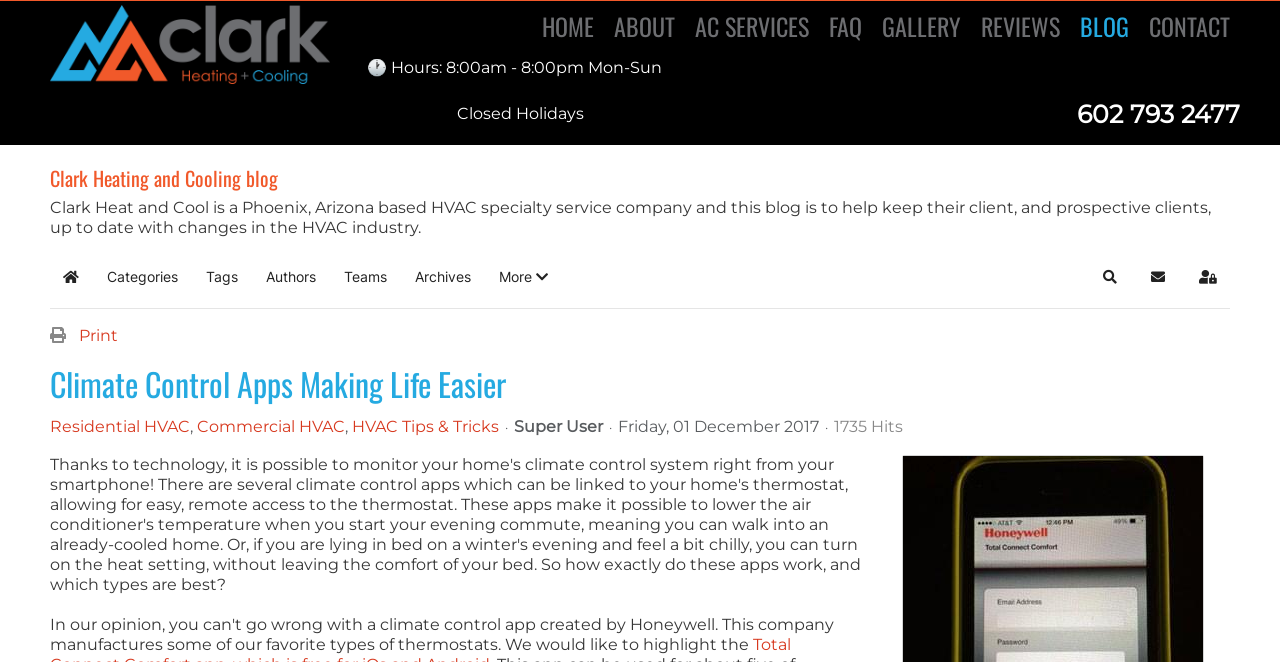Please identify the bounding box coordinates of the area that needs to be clicked to follow this instruction: "read about Clark Heating and Cooling".

[0.039, 0.299, 0.946, 0.357]